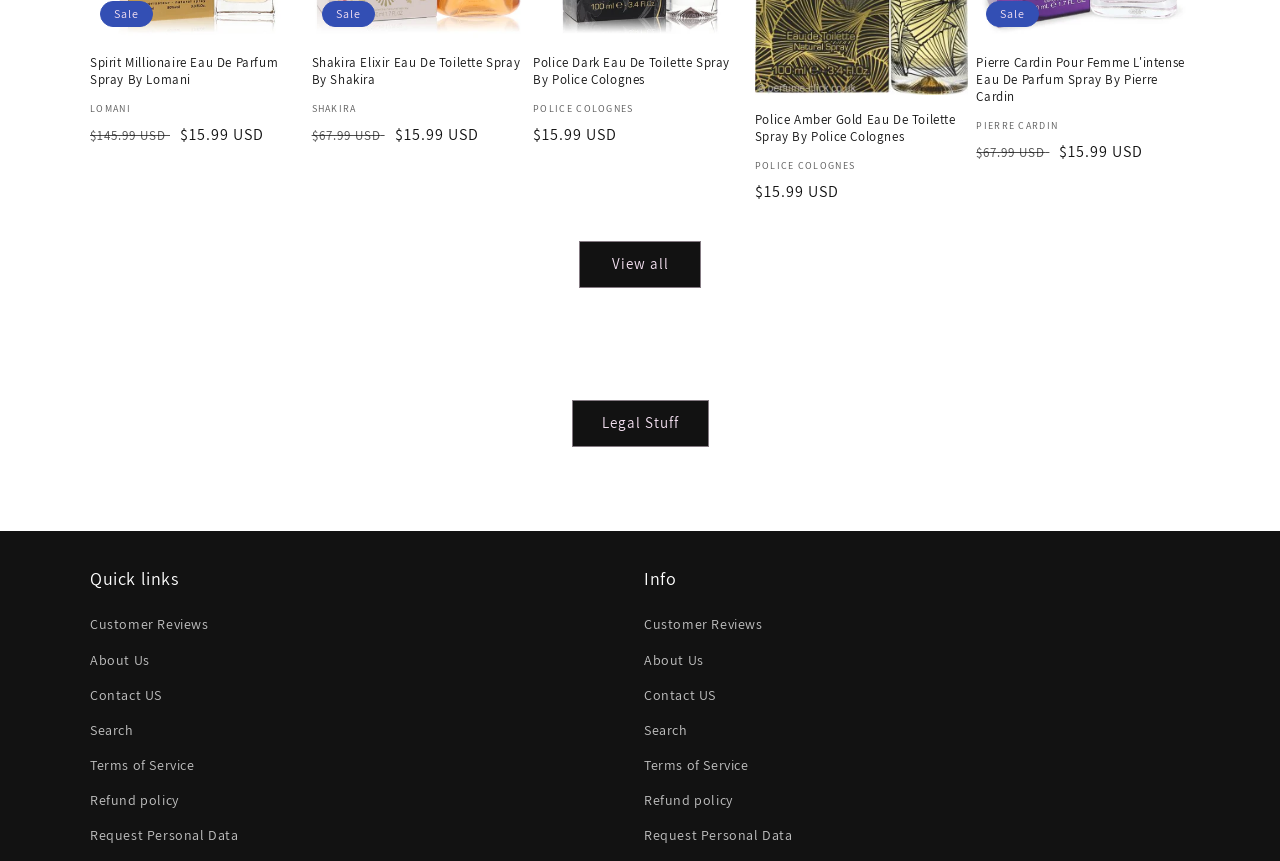Highlight the bounding box coordinates of the element you need to click to perform the following instruction: "View product details of Pierre Cardin Pour Femme L'intense Eau De Parfum Spray By Pierre Cardin."

[0.763, 0.064, 0.93, 0.123]